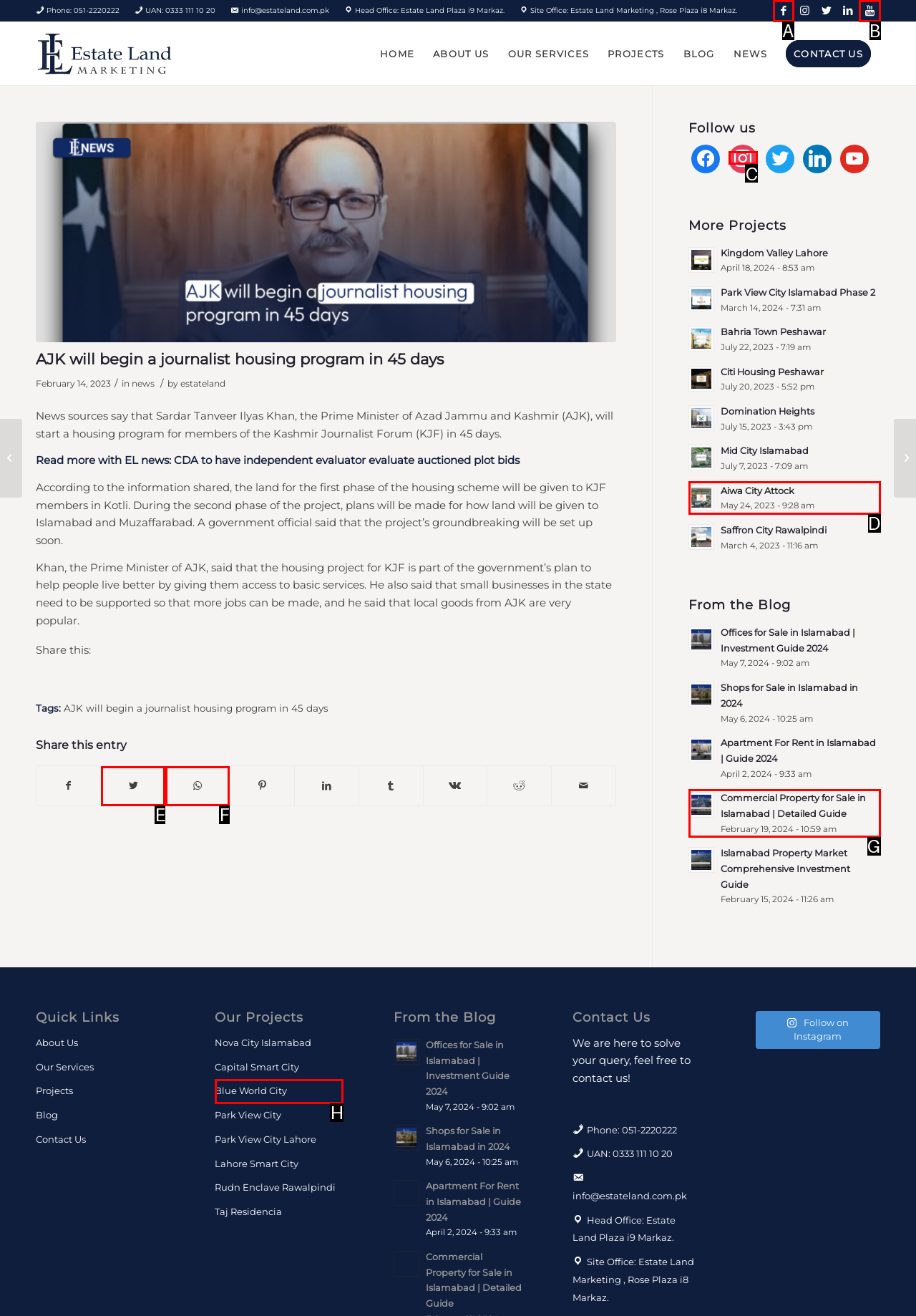Out of the given choices, which letter corresponds to the UI element required to Follow us on Instagram? Answer with the letter.

C